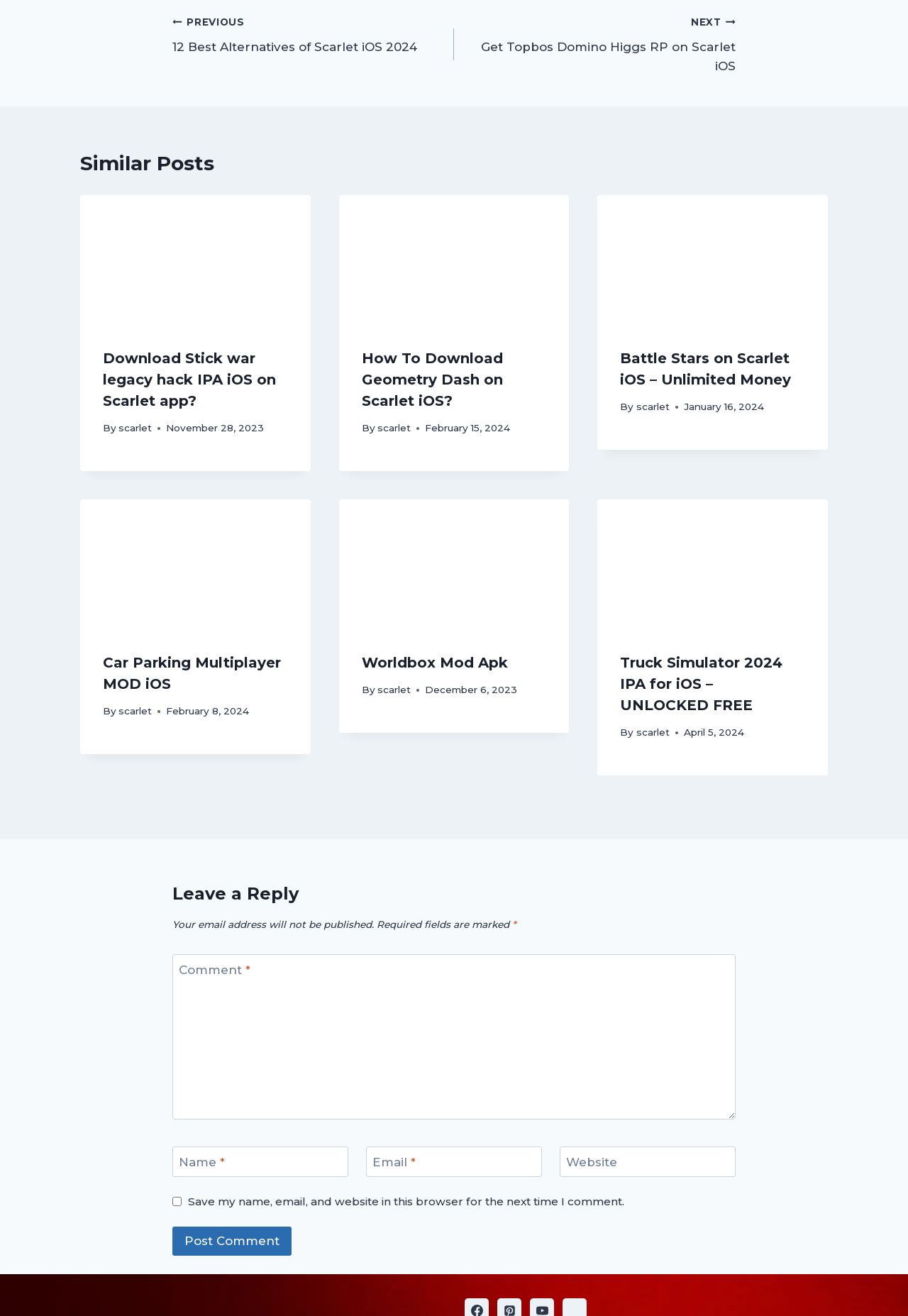Find and indicate the bounding box coordinates of the region you should select to follow the given instruction: "Click on the 'NEXT Get Topbos Domino Higgs RP on Scarlet iOS' link".

[0.5, 0.009, 0.81, 0.058]